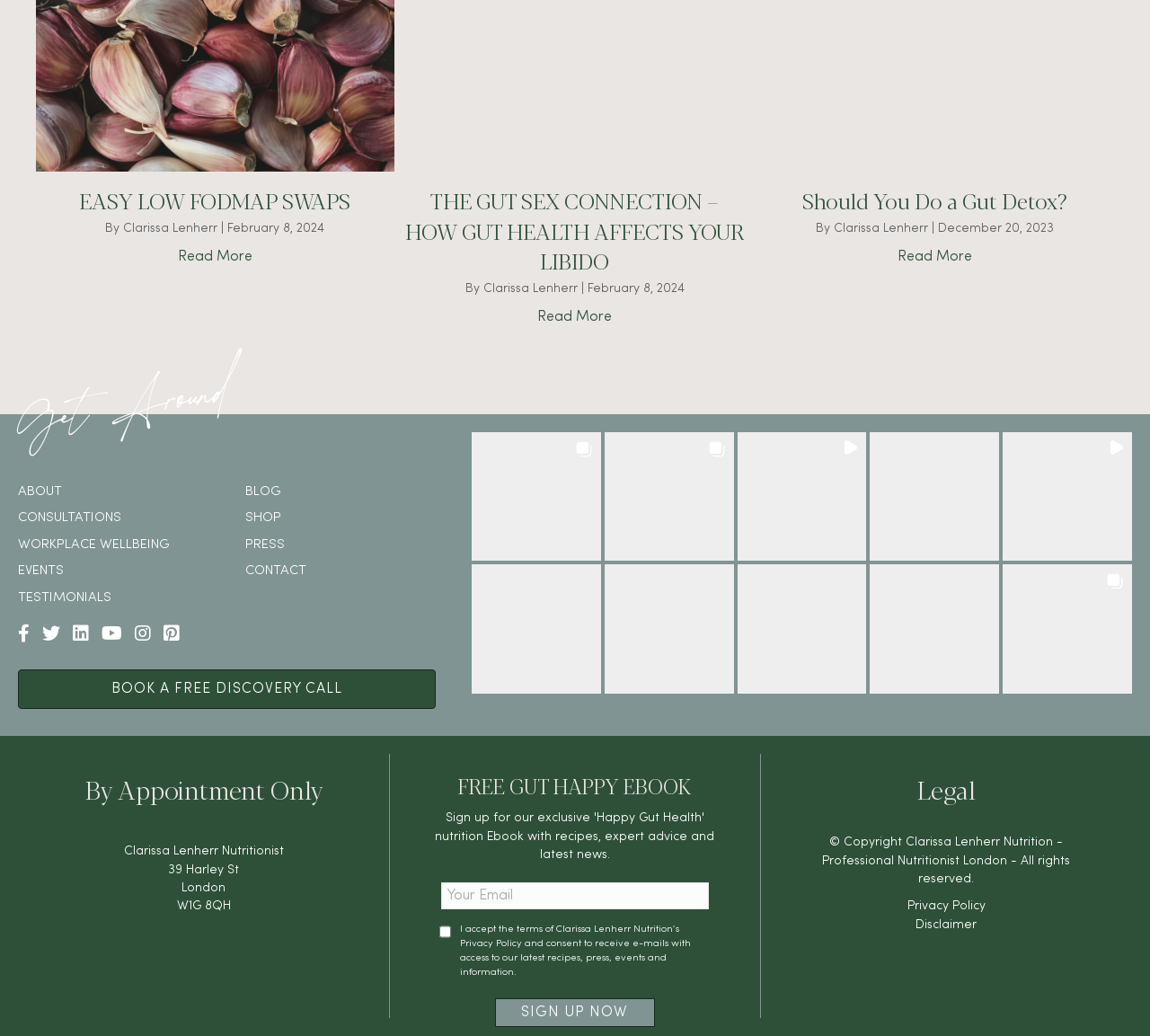Find and indicate the bounding box coordinates of the region you should select to follow the given instruction: "Visit the 'ABOUT' page".

[0.016, 0.468, 0.054, 0.481]